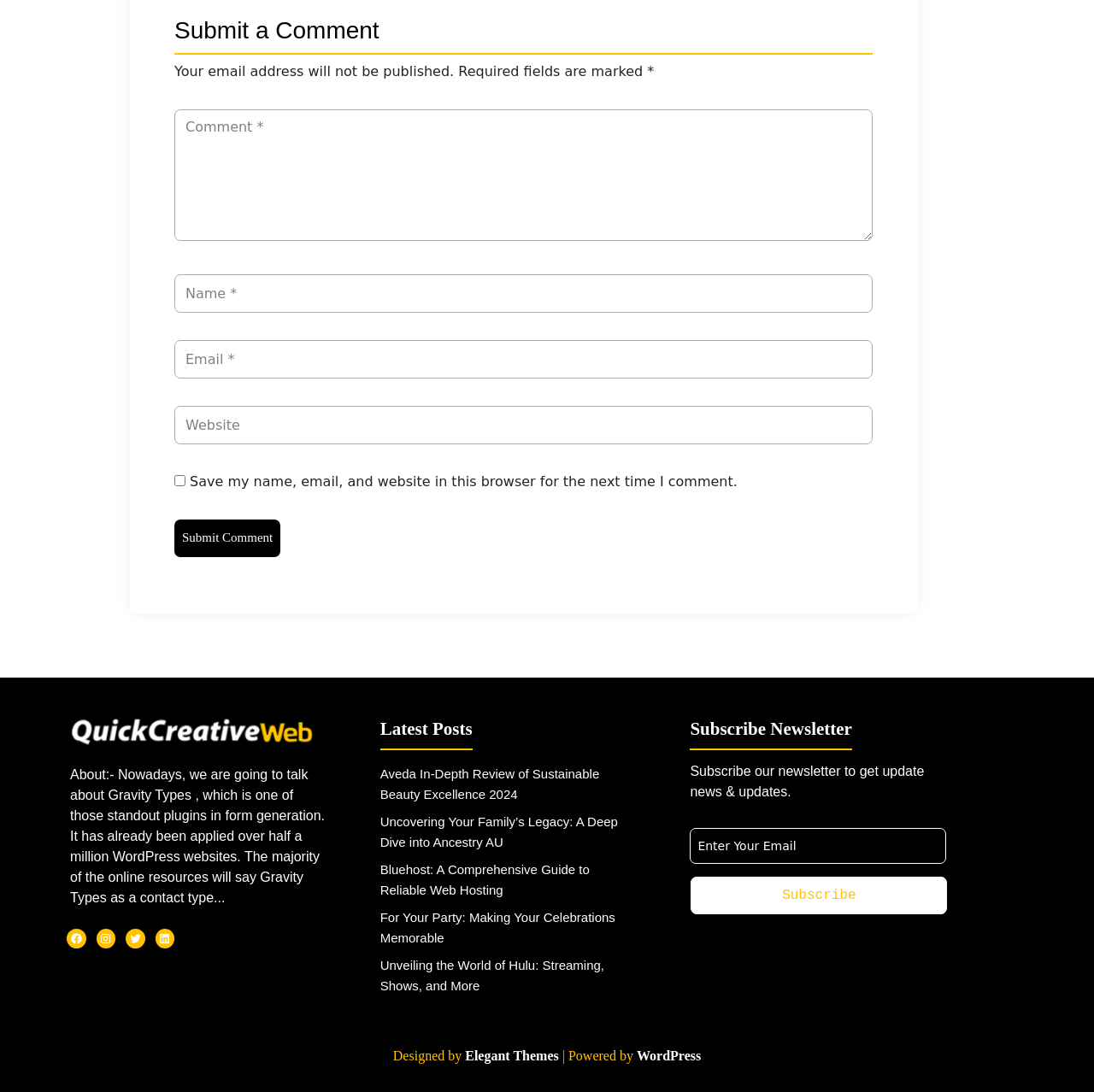Please provide a comprehensive answer to the question based on the screenshot: What is the purpose of the checkbox?

The checkbox is located below the 'Email' textbox and is labeled 'Save my name, email, and website in this browser for the next time I comment.' This suggests that its purpose is to save the user's data for future comments.